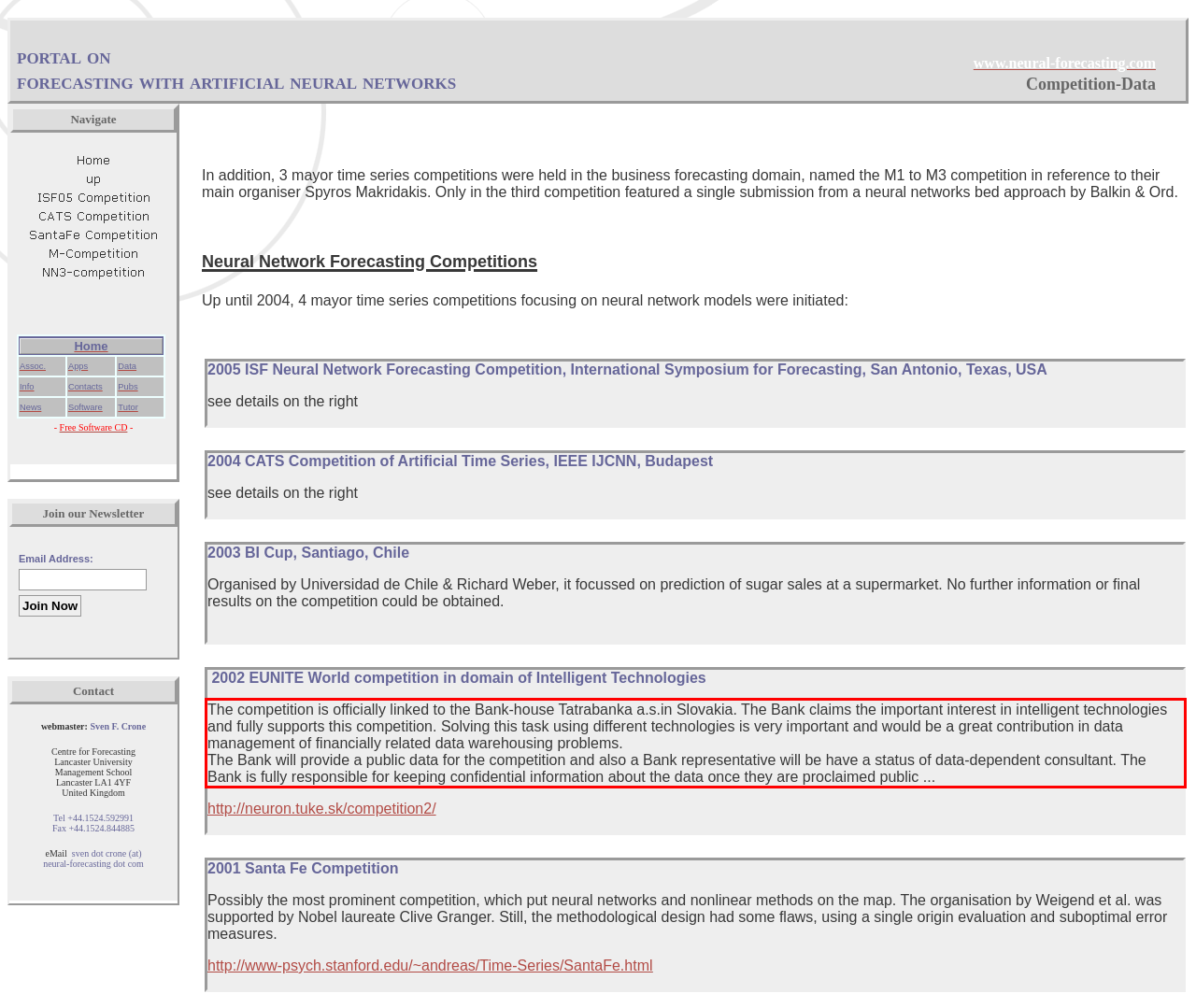Using the webpage screenshot, recognize and capture the text within the red bounding box.

The competition is officially linked to the Bank-house Tatrabanka a.s.in Slovakia. The Bank claims the important interest in intelligent technologies and fully supports this competition. Solving this task using different technologies is very important and would be a great contribution in data management of financially related data warehousing problems. The Bank will provide a public data for the competition and also a Bank representative will be have a status of data-dependent consultant. The Bank is fully responsible for keeping confidential information about the data once they are proclaimed public ...